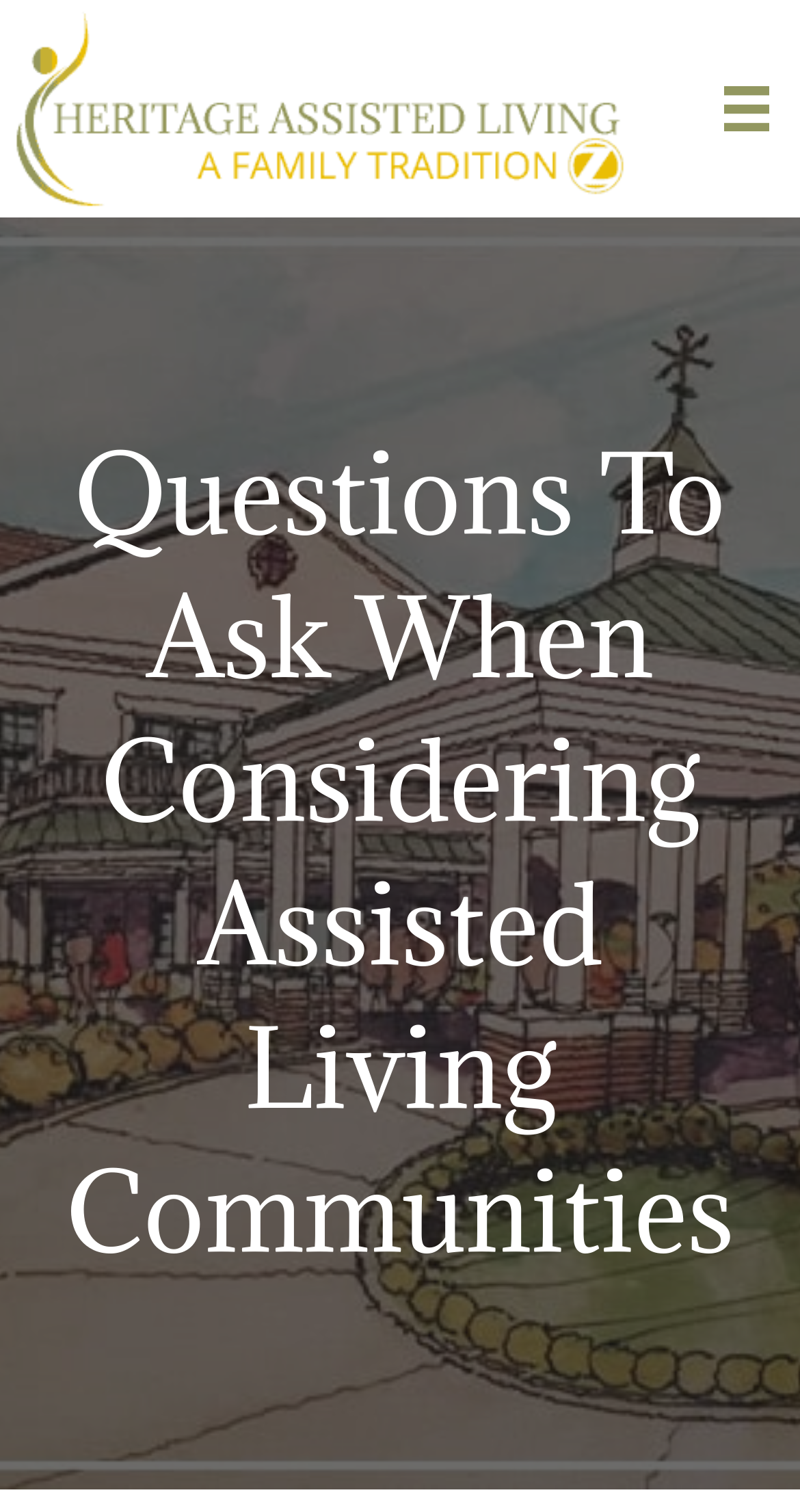Please extract the title of the webpage.

Questions To Ask When Considering Assisted Living Communities